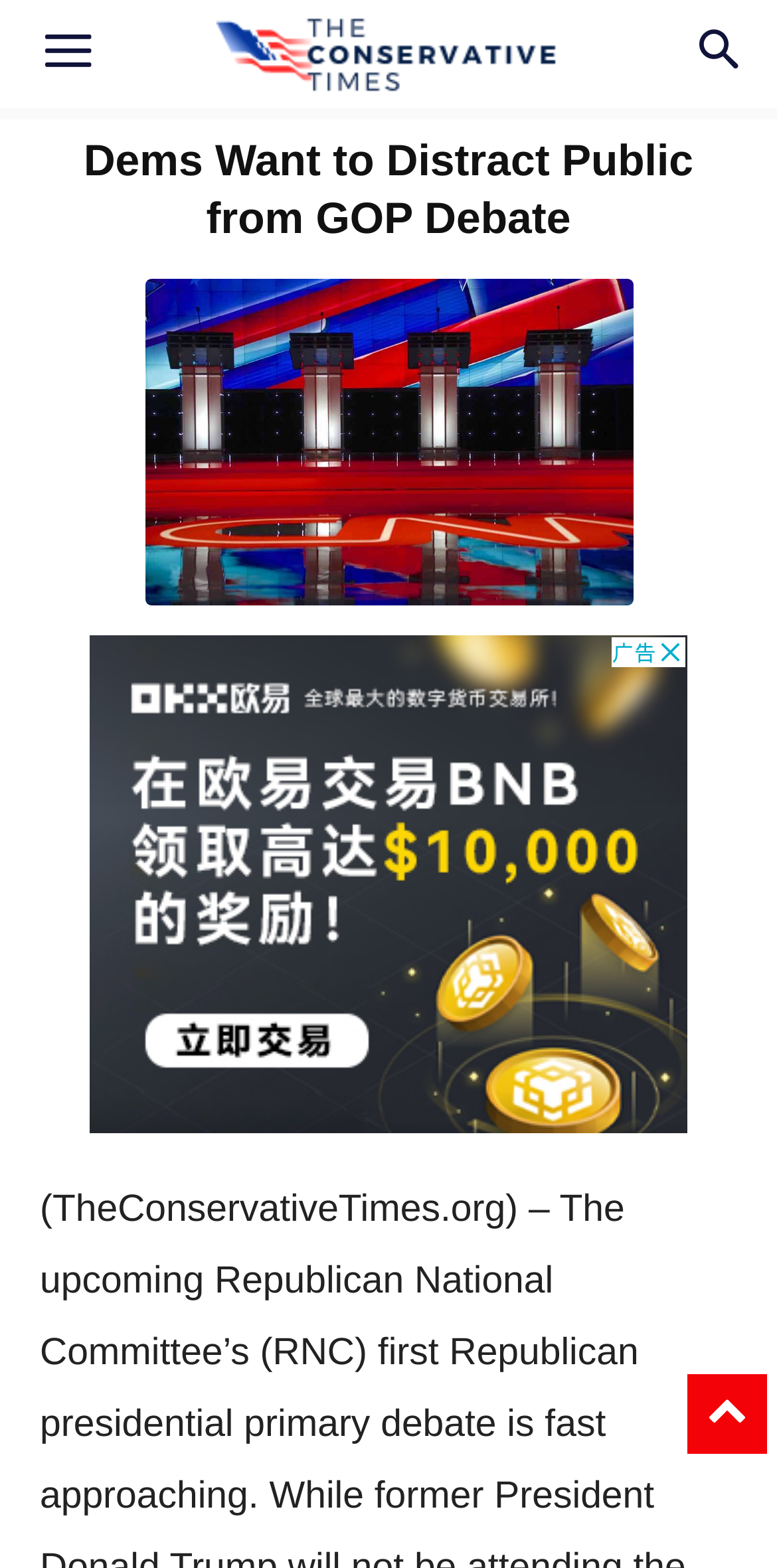Please provide the bounding box coordinate of the region that matches the element description: aria-label="Advertisement" name="aswift_10" title="Advertisement". Coordinates should be in the format (top-left x, top-left y, bottom-right x, bottom-right y) and all values should be between 0 and 1.

[0.115, 0.405, 0.885, 0.722]